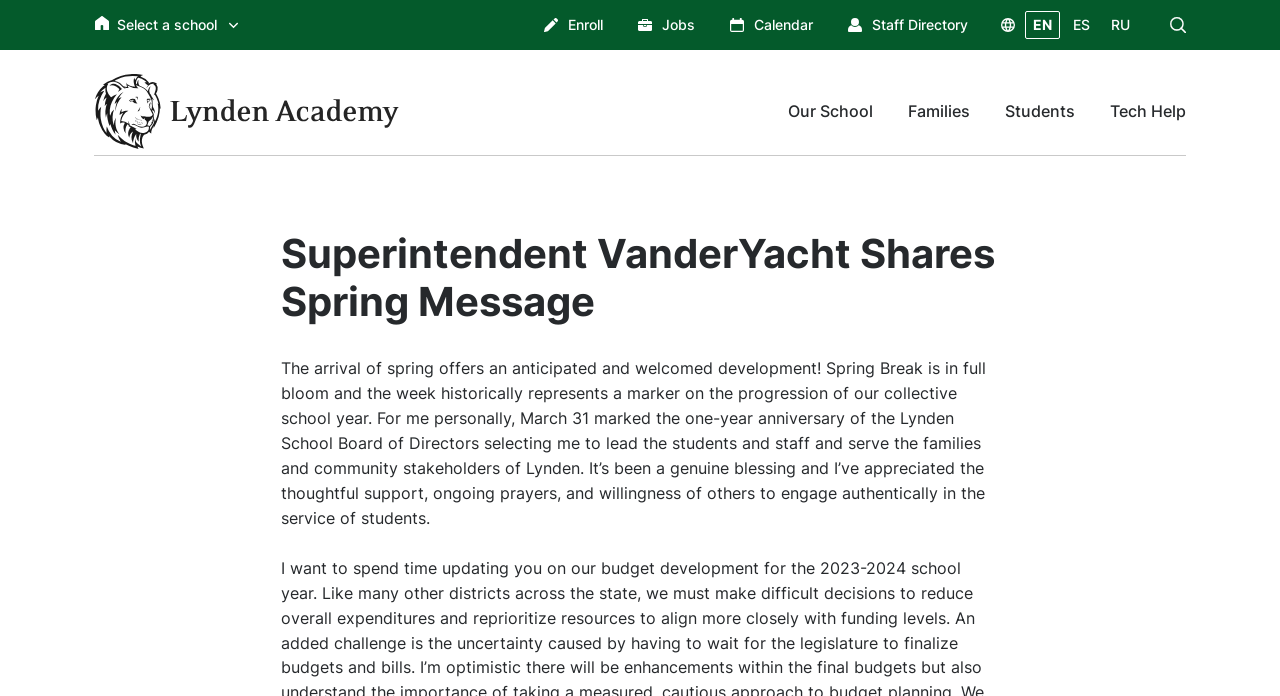Please determine the bounding box coordinates of the element to click in order to execute the following instruction: "Switch to English". The coordinates should be four float numbers between 0 and 1, specified as [left, top, right, bottom].

[0.8, 0.016, 0.828, 0.056]